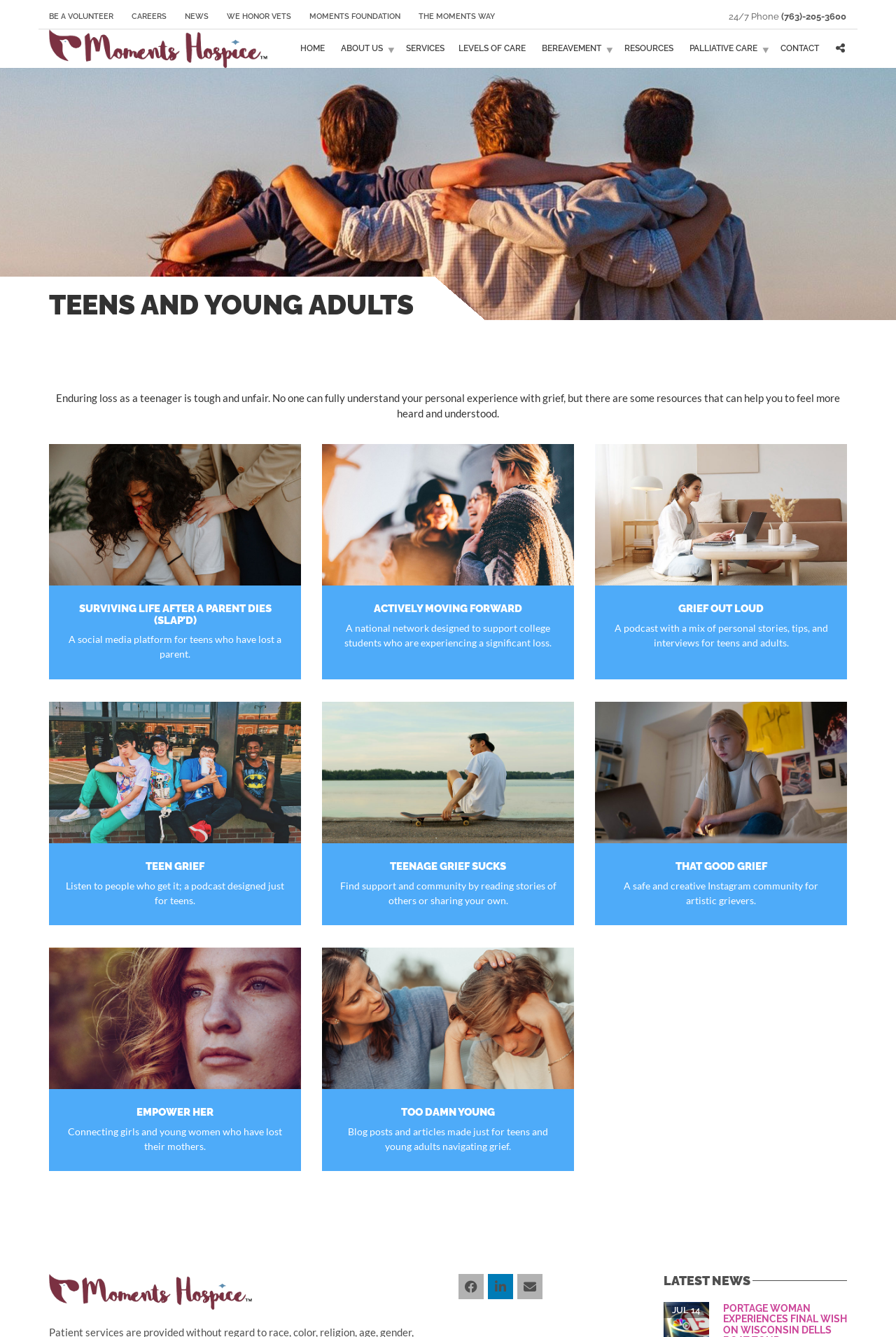Please specify the bounding box coordinates of the element that should be clicked to execute the given instruction: 'Click BE A VOLUNTEER'. Ensure the coordinates are four float numbers between 0 and 1, expressed as [left, top, right, bottom].

[0.055, 0.004, 0.137, 0.02]